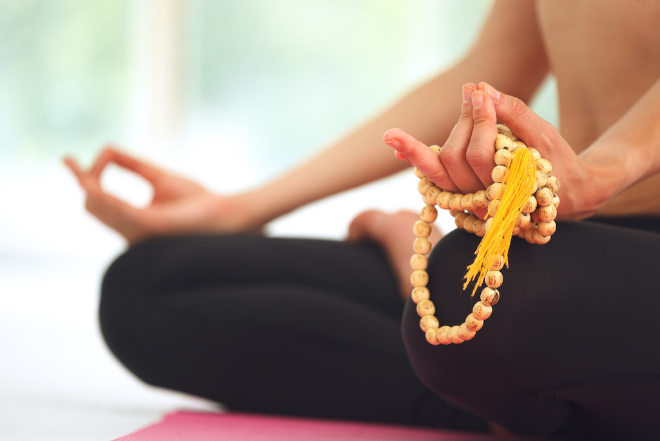Paint a vivid picture with your description of the image.

In this serene and introspective image, a person is depicted in a meditative pose, seated on a yoga mat, which reflects a deep connection to spiritual practices. The individual holds a set of mala beads, adorned with a vibrant yellow tassel. These beads are commonly used in Hinduism and Buddhism for meditation, prayer, and mindfulness, aiding practitioners in keeping track of their mantras or breaths. The person's hand rests in a traditional mudra, symbolizing tranquility and deep focus, embodying the essence of meditation. The soft, natural light filtering through the environment enhances the peaceful atmosphere, inviting viewers to reflect on their own spiritual journeys and the significant role mala beads play in meditation practices. This image serves as a compelling visual introduction to the topic of how to effectively use mala beads, as explored in the accompanying article.